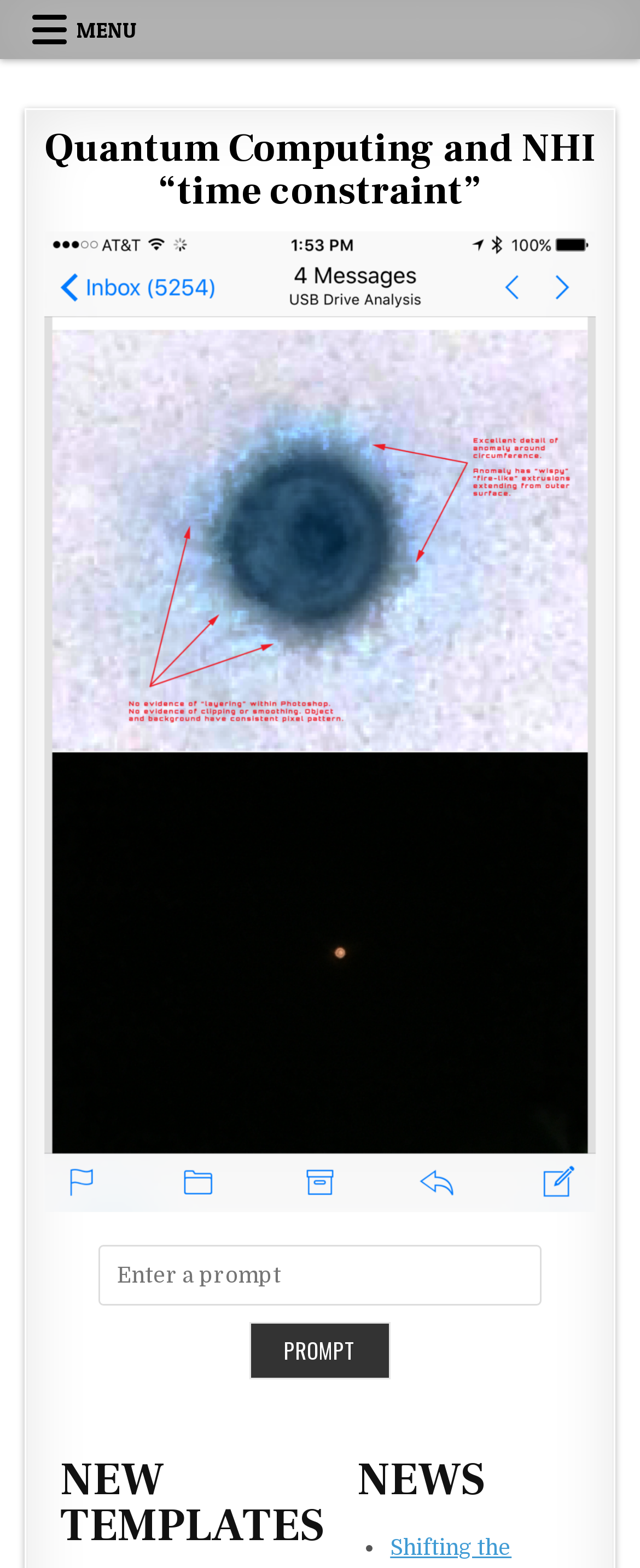Based on the image, provide a detailed and complete answer to the question: 
What is the purpose of the button with the text 'PROMPT'?

Based on the context of the webpage, I inferred that the button with the text 'PROMPT' is likely used to submit a prompt or input entered in the adjacent textbox. This is a common pattern in web applications where users enter input and submit it for processing.